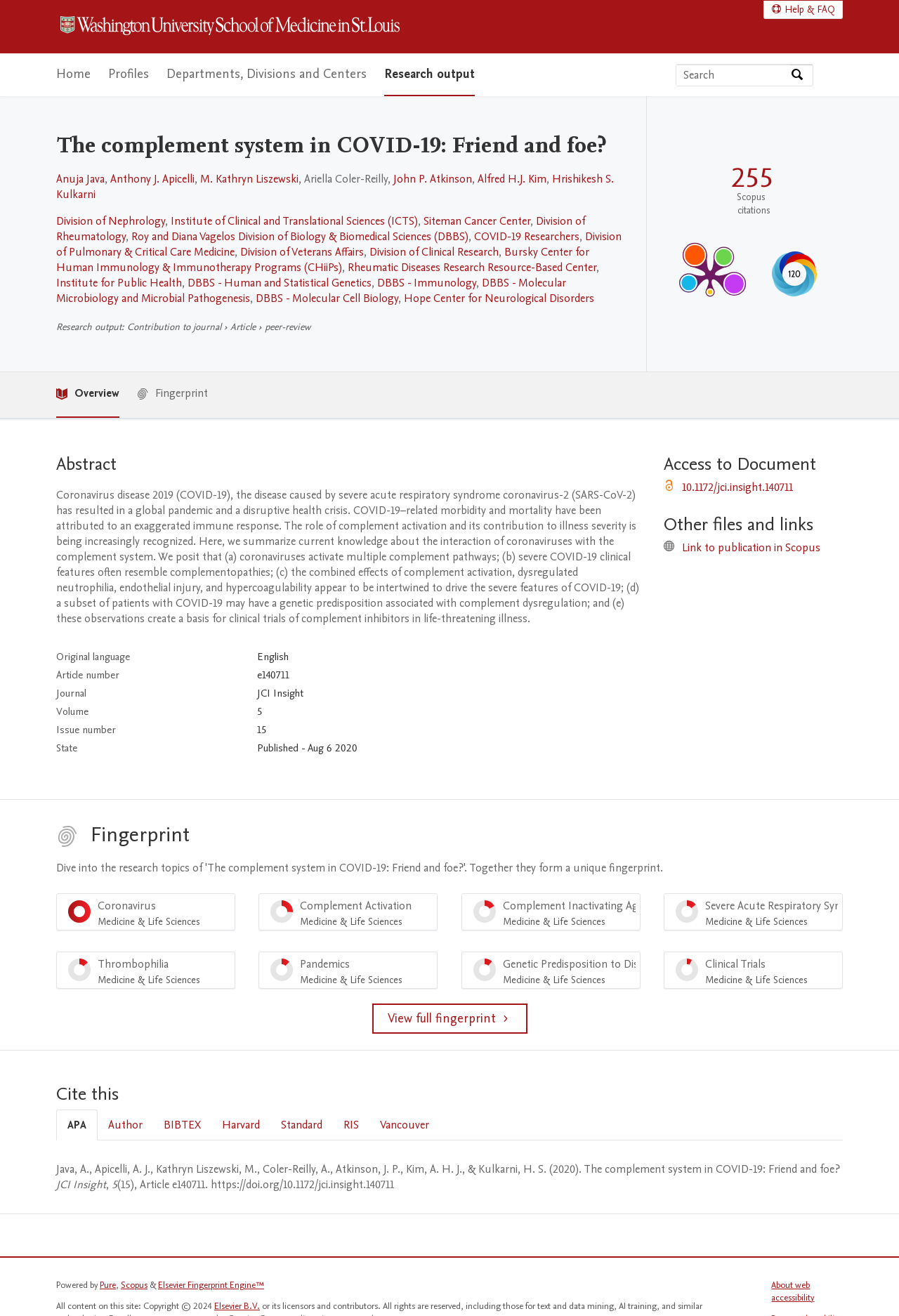Pinpoint the bounding box coordinates of the clickable element to carry out the following instruction: "Search by expertise, name or affiliation."

[0.752, 0.049, 0.879, 0.065]